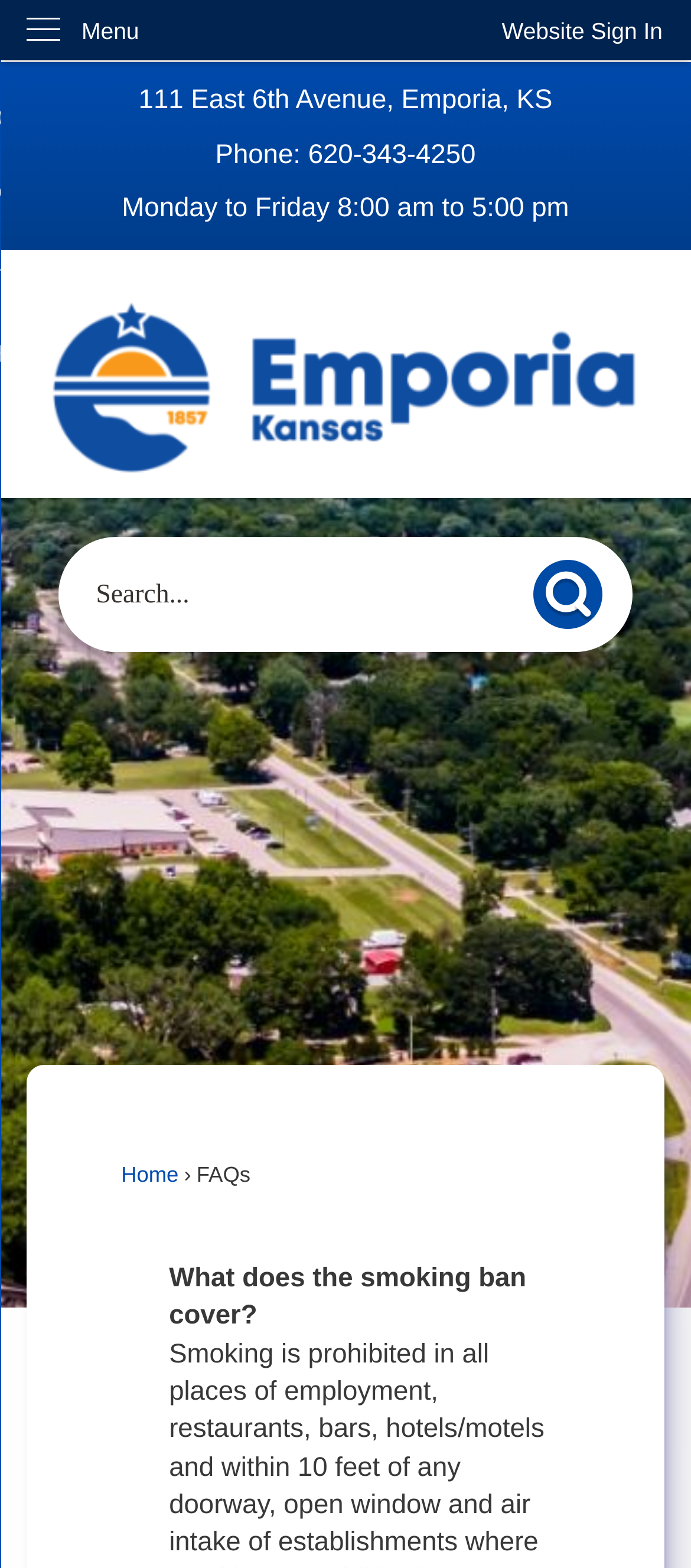Identify and provide the bounding box coordinates of the UI element described: "parent_node: Search name="searchField" placeholder="Search..." title="Search..."". The coordinates should be formatted as [left, top, right, bottom], with each number being a float between 0 and 1.

[0.085, 0.343, 0.915, 0.416]